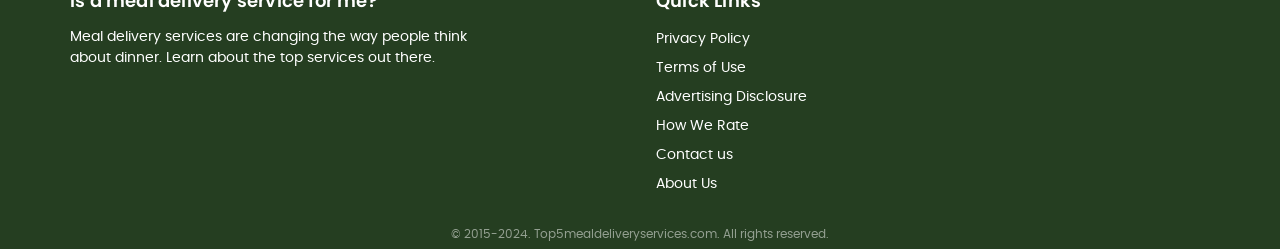Determine the bounding box for the UI element described here: "Terms of Use".

[0.512, 0.23, 0.583, 0.311]